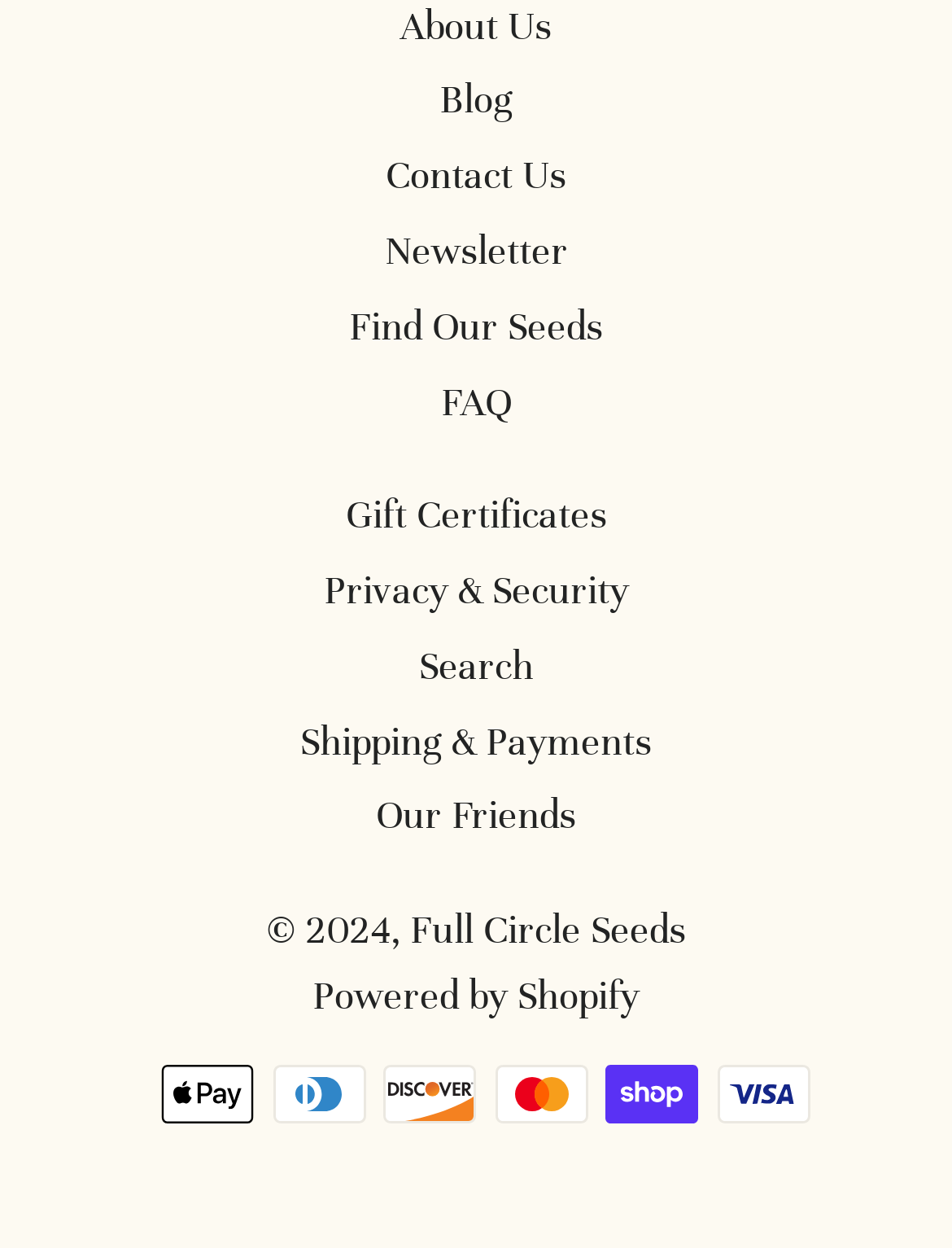Could you locate the bounding box coordinates for the section that should be clicked to accomplish this task: "Check the 'Terms of use'".

None